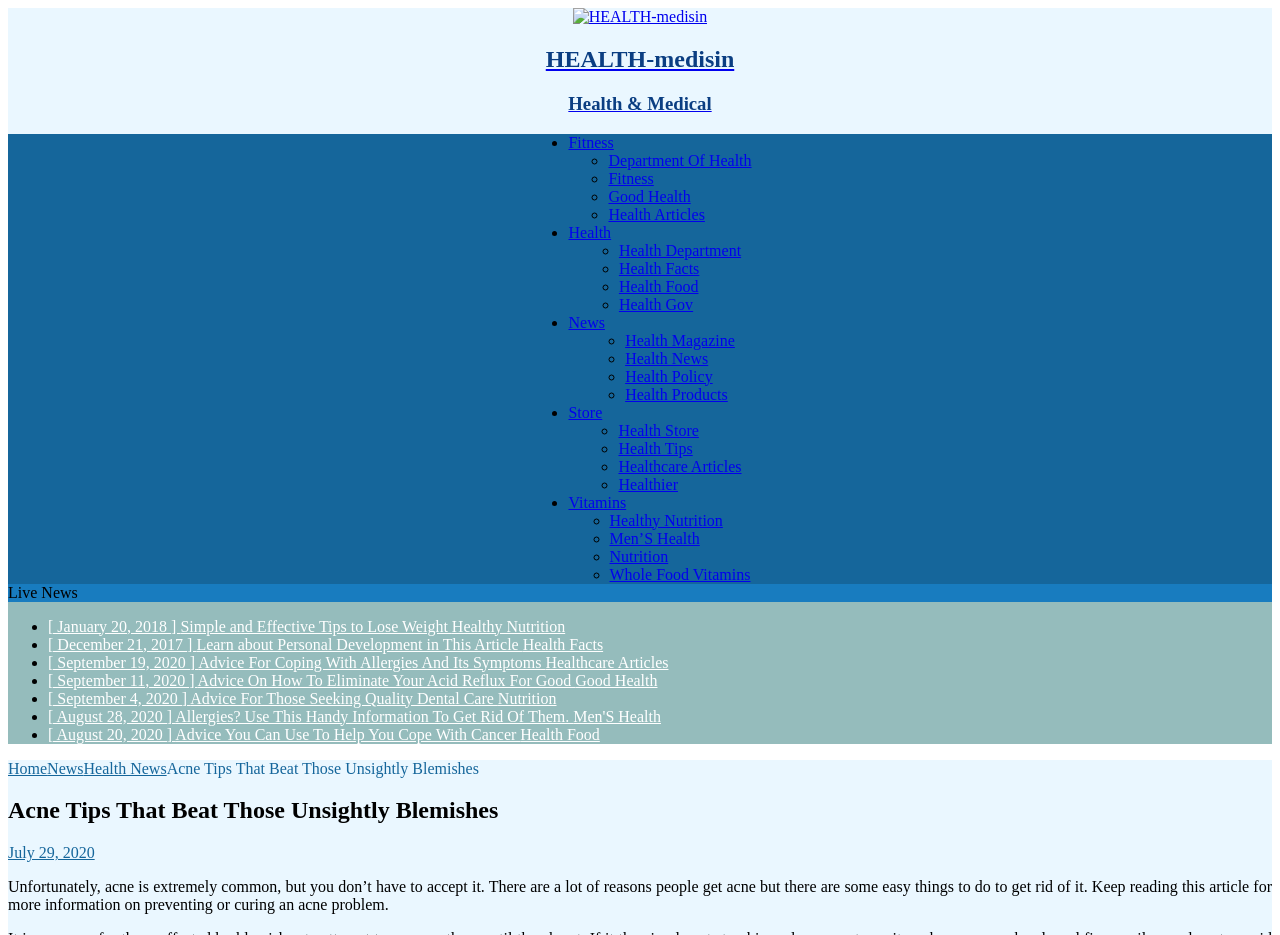Identify the bounding box coordinates of the specific part of the webpage to click to complete this instruction: "Click the 'Home' link".

None